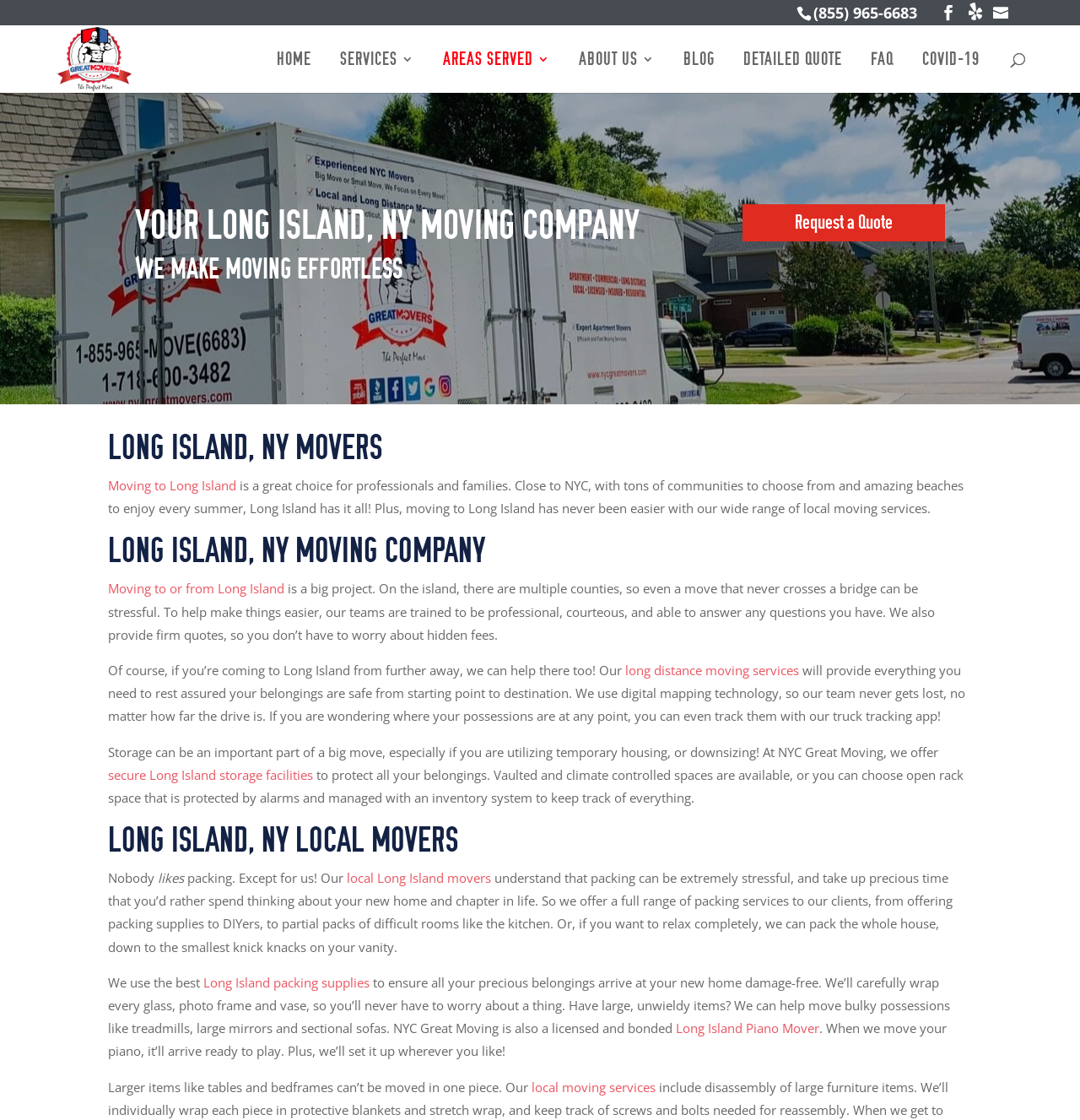Pinpoint the bounding box coordinates of the element that must be clicked to accomplish the following instruction: "Read about moving to Long Island". The coordinates should be in the format of four float numbers between 0 and 1, i.e., [left, top, right, bottom].

[0.1, 0.426, 0.219, 0.441]